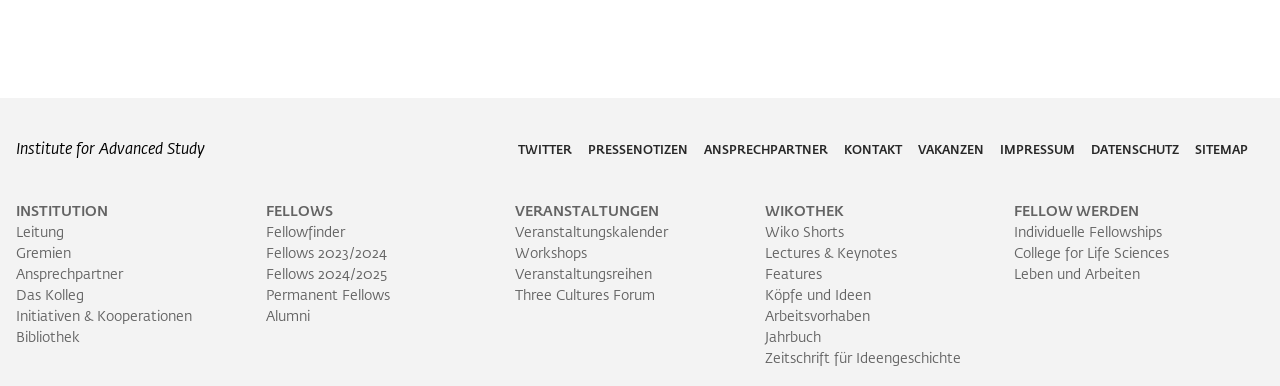What is the name of the institution?
Provide an in-depth and detailed explanation in response to the question.

The name of the institution can be found at the top of the webpage, where it is written in a static text element 'Institute for Advanced Study'.